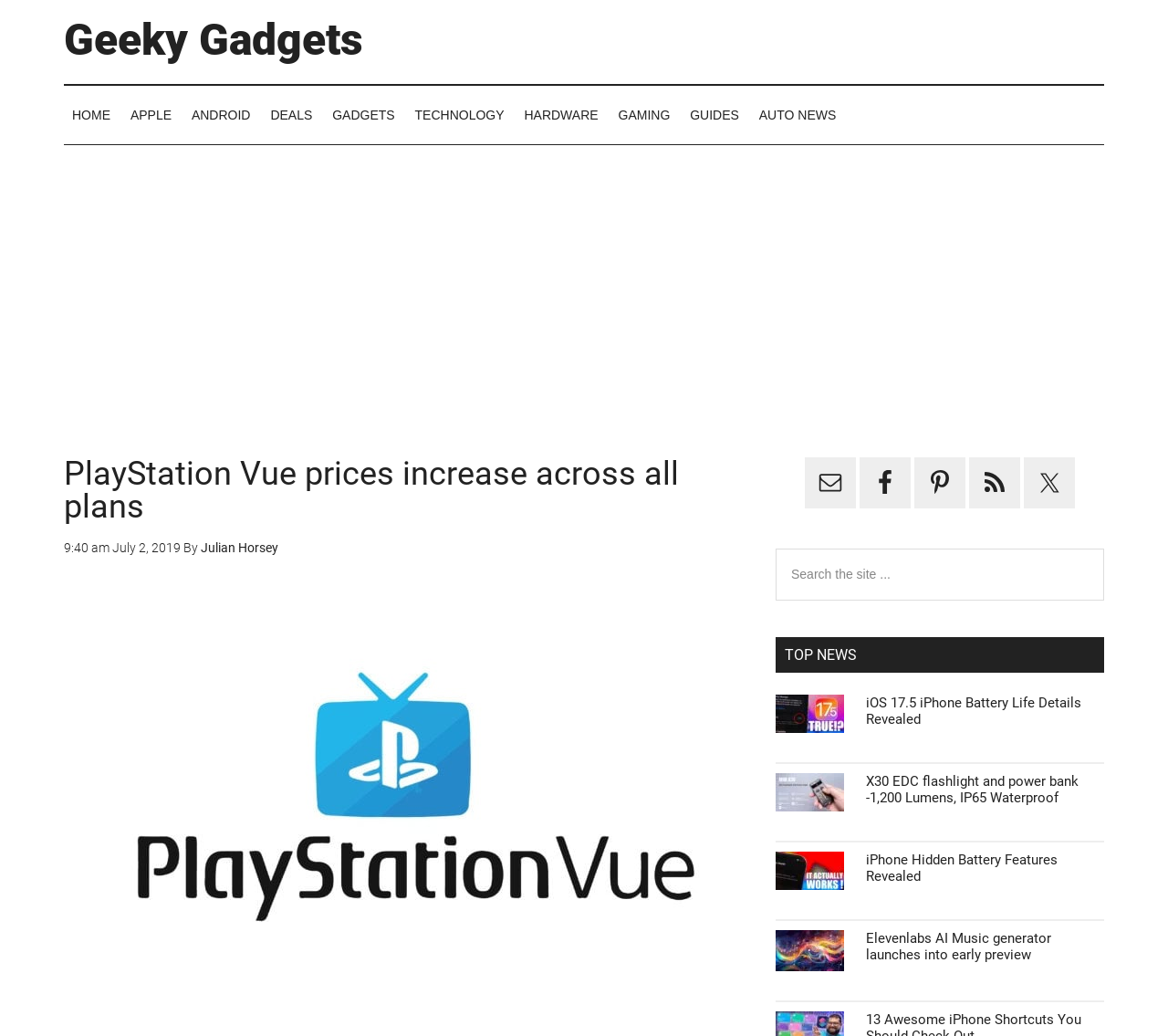What is the category of the article 'iOS 17.5 iPhone Battery Life Details Revealed'?
Relying on the image, give a concise answer in one word or a brief phrase.

APPLE